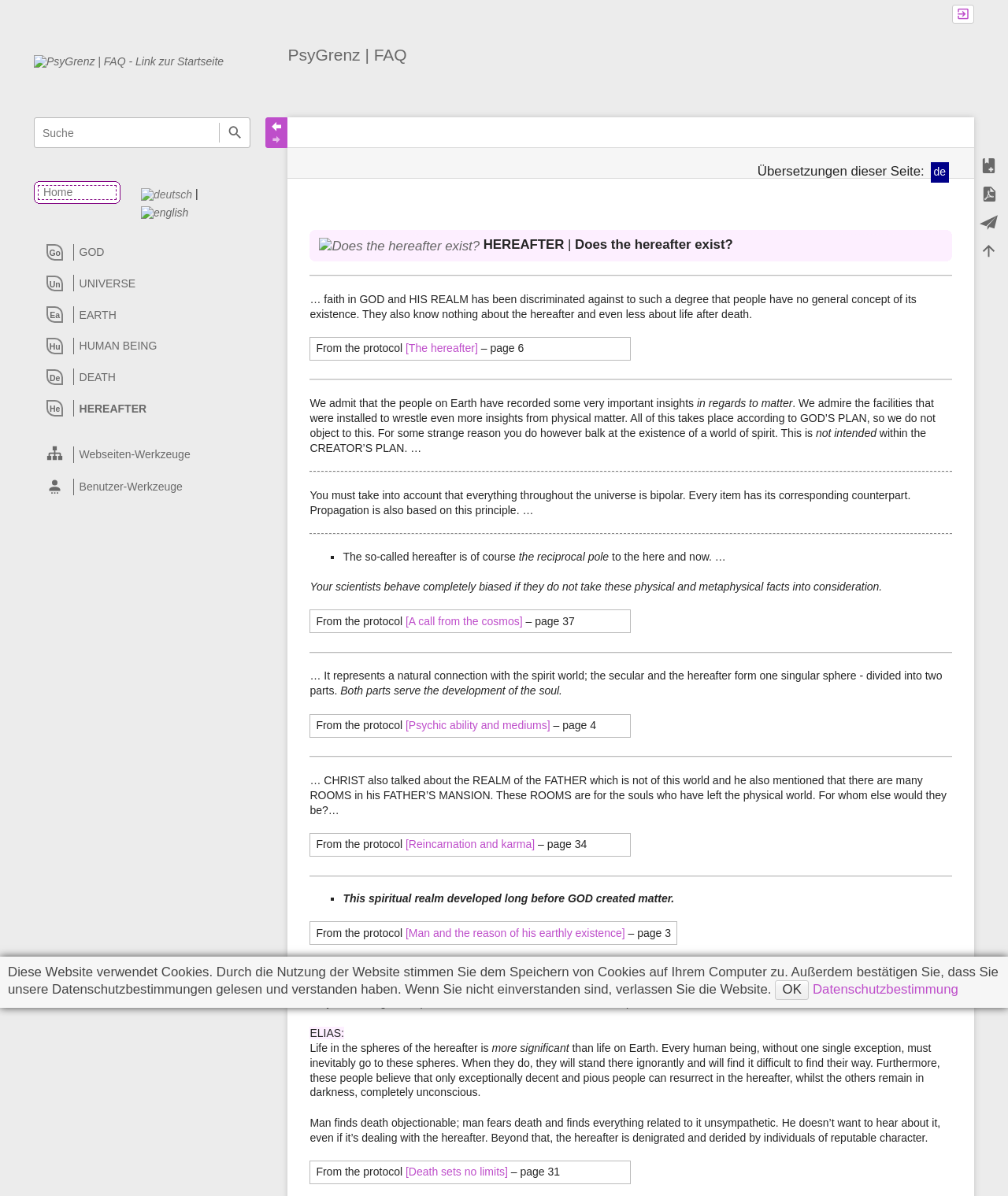What is the name of the website?
Give a one-word or short phrase answer based on the image.

PsyGrenz | FAQ